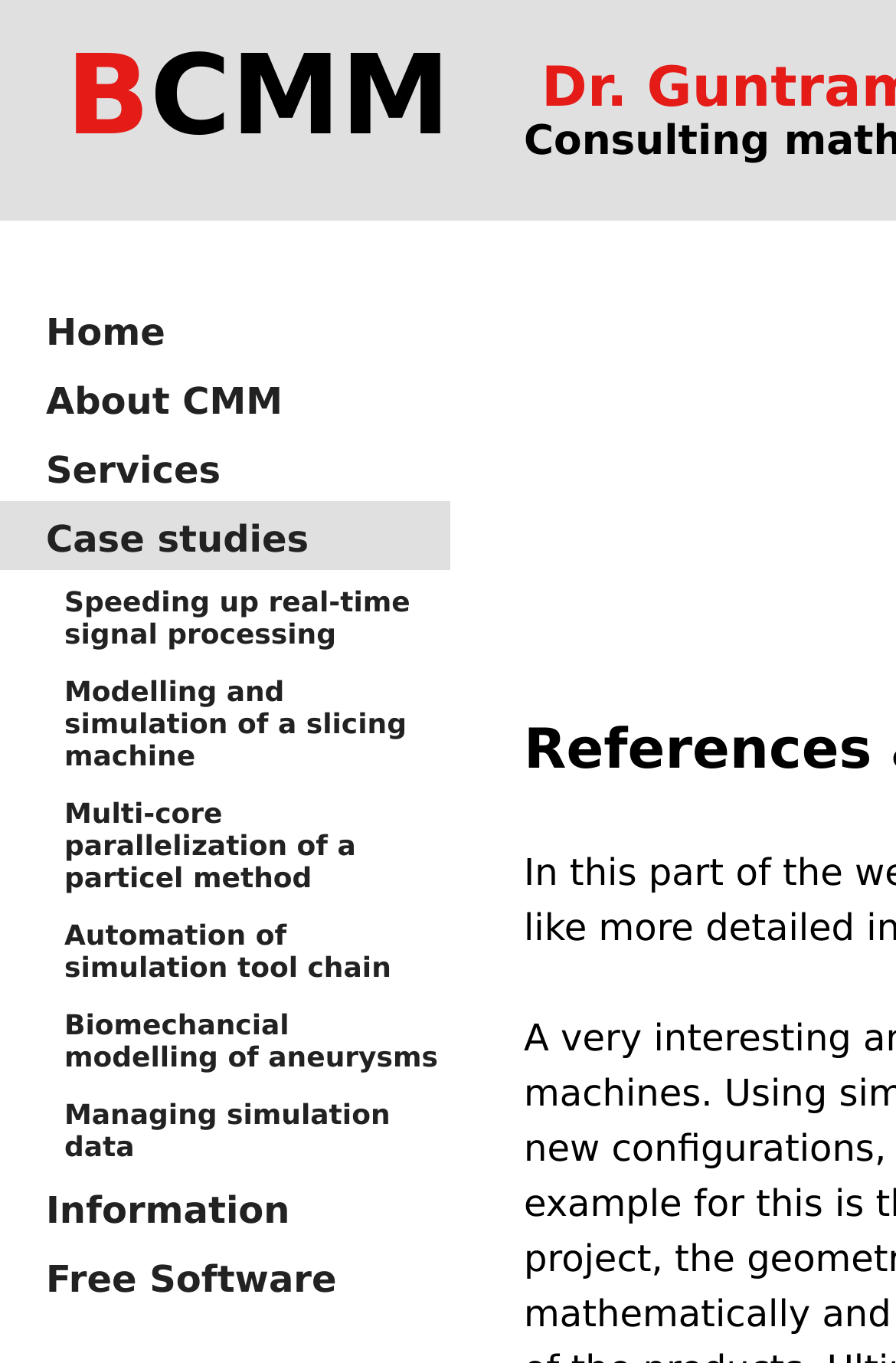Create an elaborate caption that covers all aspects of the webpage.

The webpage is about Dr. Guntram Berti's consulting services in mathematical methods, specifically showcasing case studies. At the top, there is a navigation menu with links to 'BCMM', 'Home', 'About CMM', 'Services', 'Case studies', and 'Information'. Below the navigation menu, there are six case study links, each with a brief description, including 'Speeding up real-time signal processing', 'Modelling and simulation of a slicing machine', 'Multi-core parallelization of a particel method', 'Automation of simulation tool chain', 'Biomechancial modelling of aneurysms', and 'Managing simulation data'. These case study links are arranged vertically, one below the other, and take up most of the page. At the very bottom, there is a link to 'Free Software'.